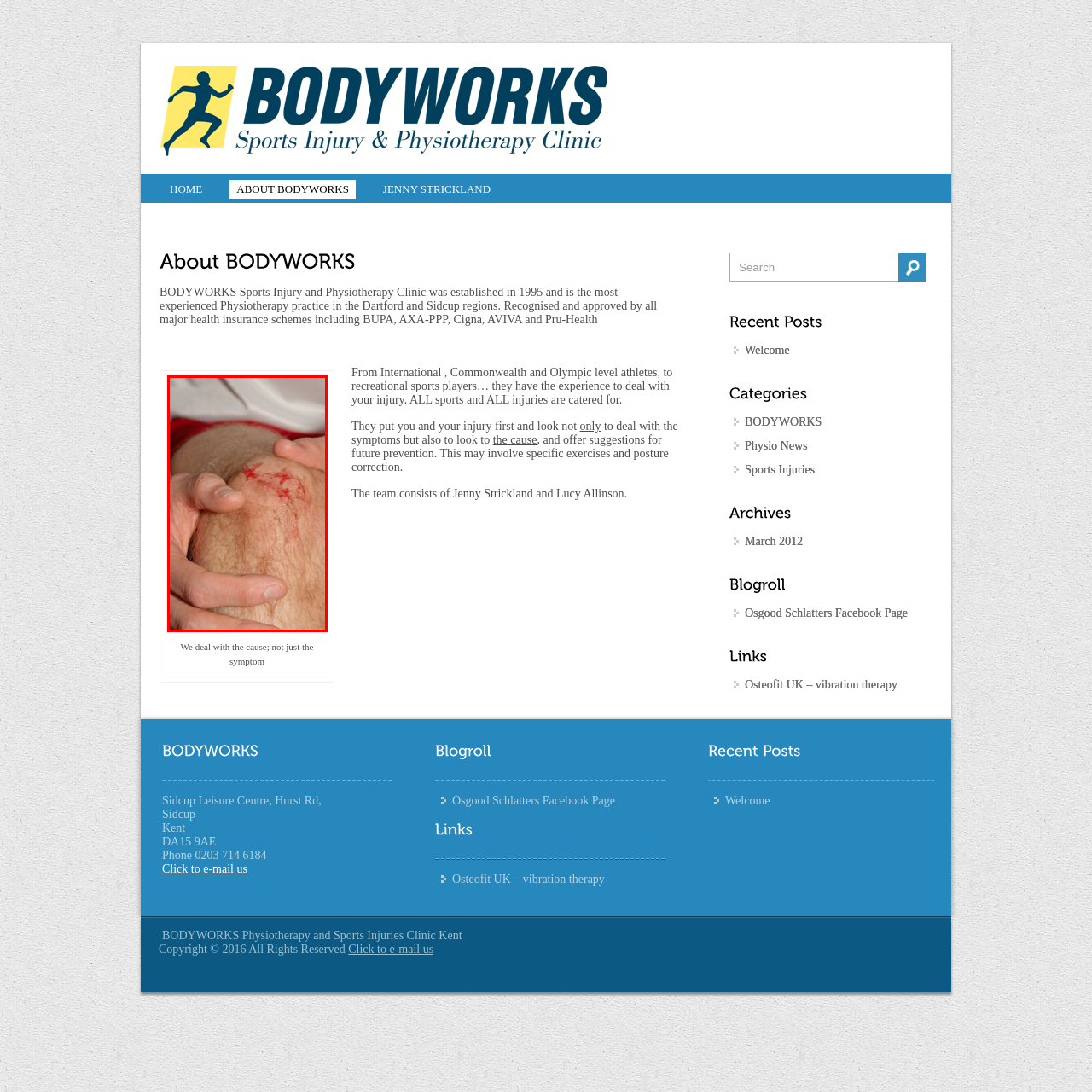What is the focus of the BODYWORKS clinic?
Please analyze the image within the red bounding box and provide a comprehensive answer based on the visual information.

The imagery of the injured knee aligns with the theme of knee injury physiotherapy, emphasizing the focus of the BODYWORKS Physio & Sports Injuries Clinic on helping individuals recover from such injuries.